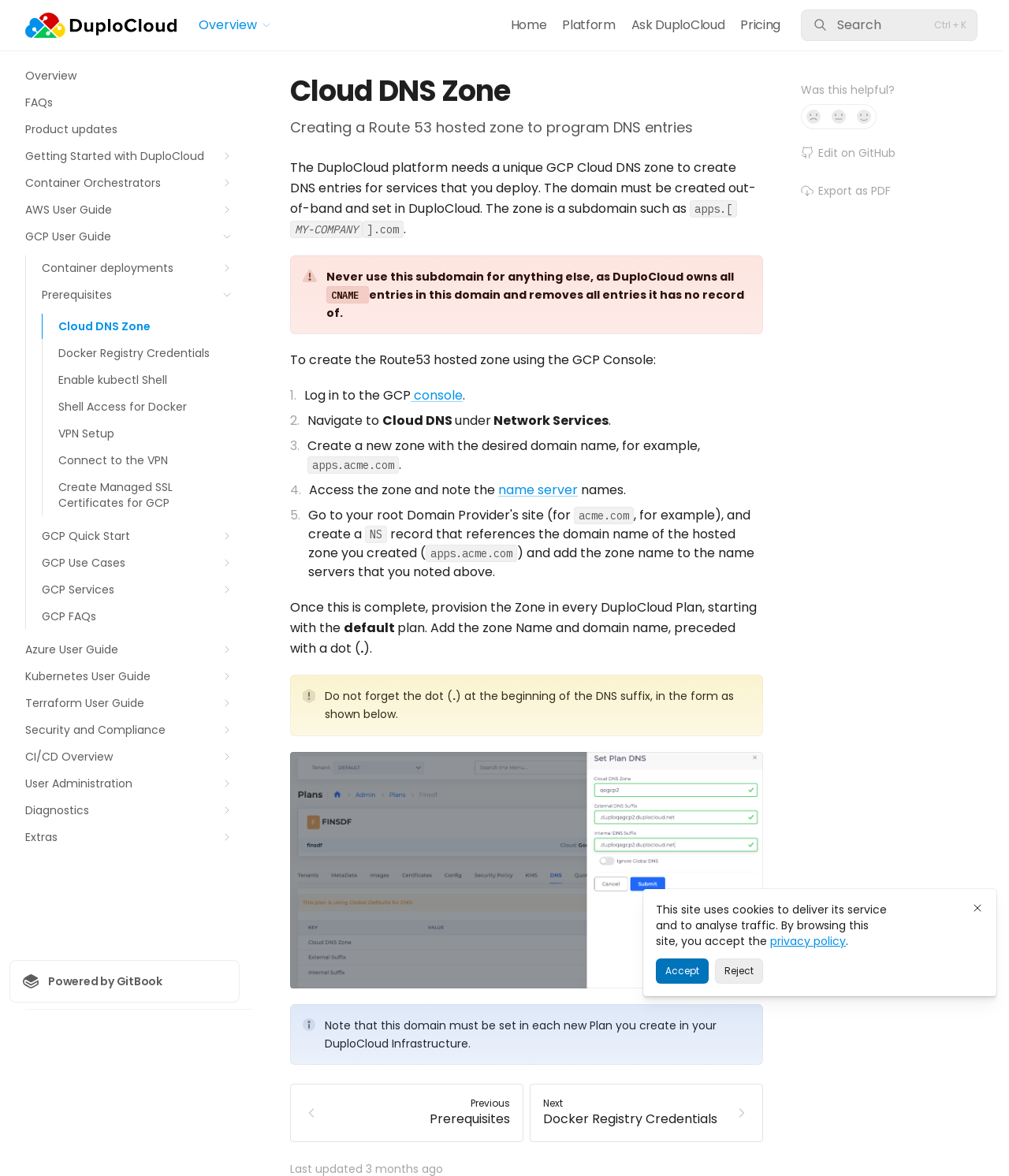Please find the bounding box coordinates of the element's region to be clicked to carry out this instruction: "View the 'GCP Quick Start' guide".

[0.026, 0.445, 0.238, 0.466]